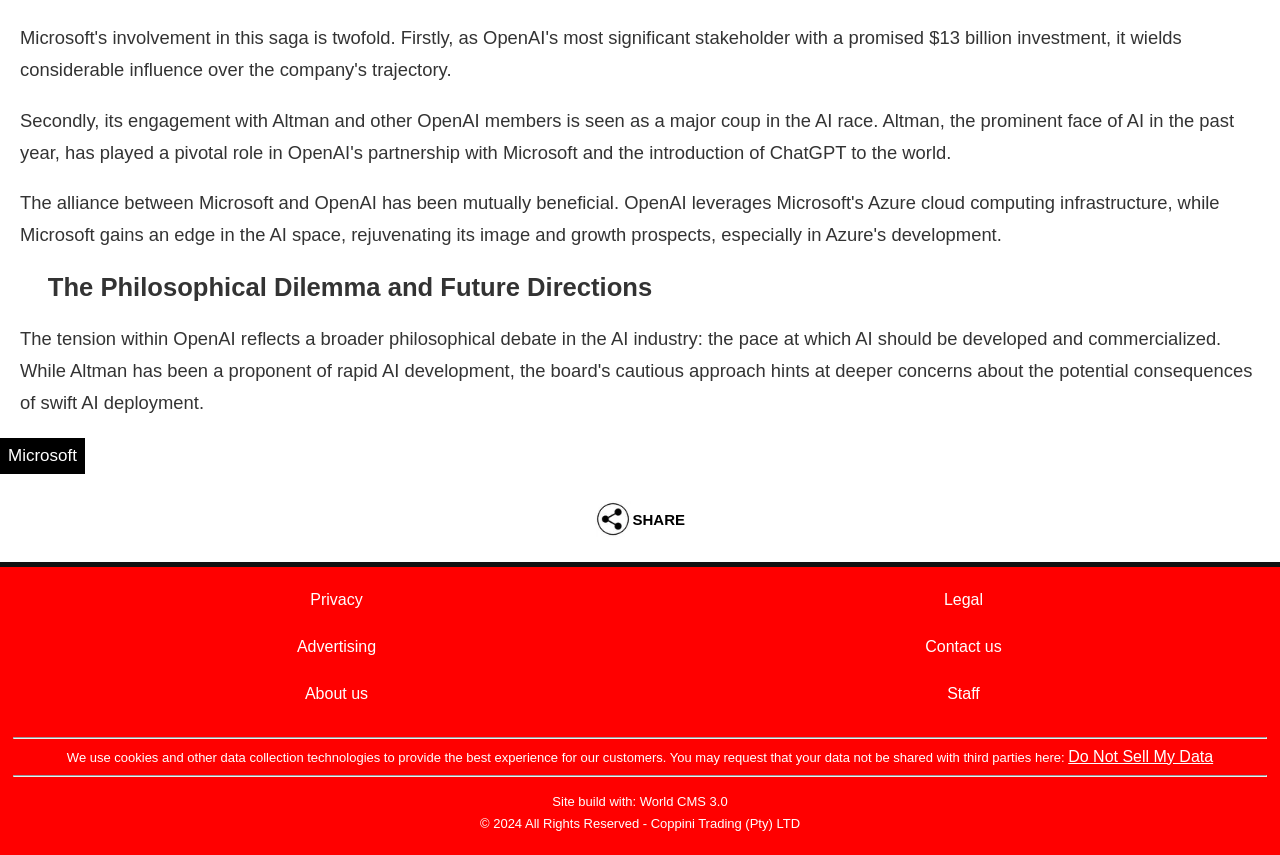What is the purpose of the 'Do Not Sell My Data' link?
Please ensure your answer to the question is detailed and covers all necessary aspects.

The 'Do Not Sell My Data' link is found in the section that mentions the use of cookies and other data collection technologies. The text preceding the link explains that users may request that their data not be shared with third parties, implying that the purpose of the link is to facilitate this request.